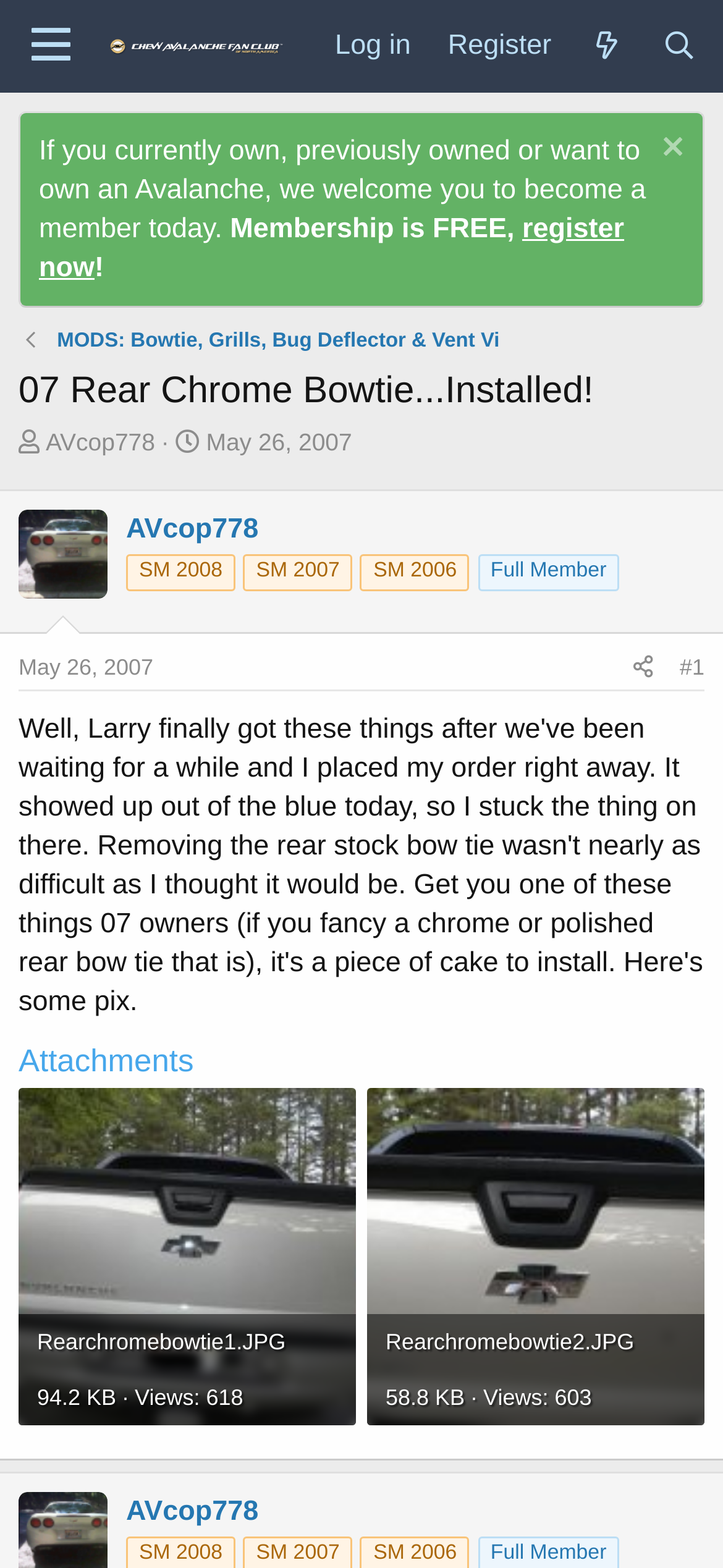Could you provide the bounding box coordinates for the portion of the screen to click to complete this instruction: "Log in to the forum"?

[0.438, 0.007, 0.594, 0.051]